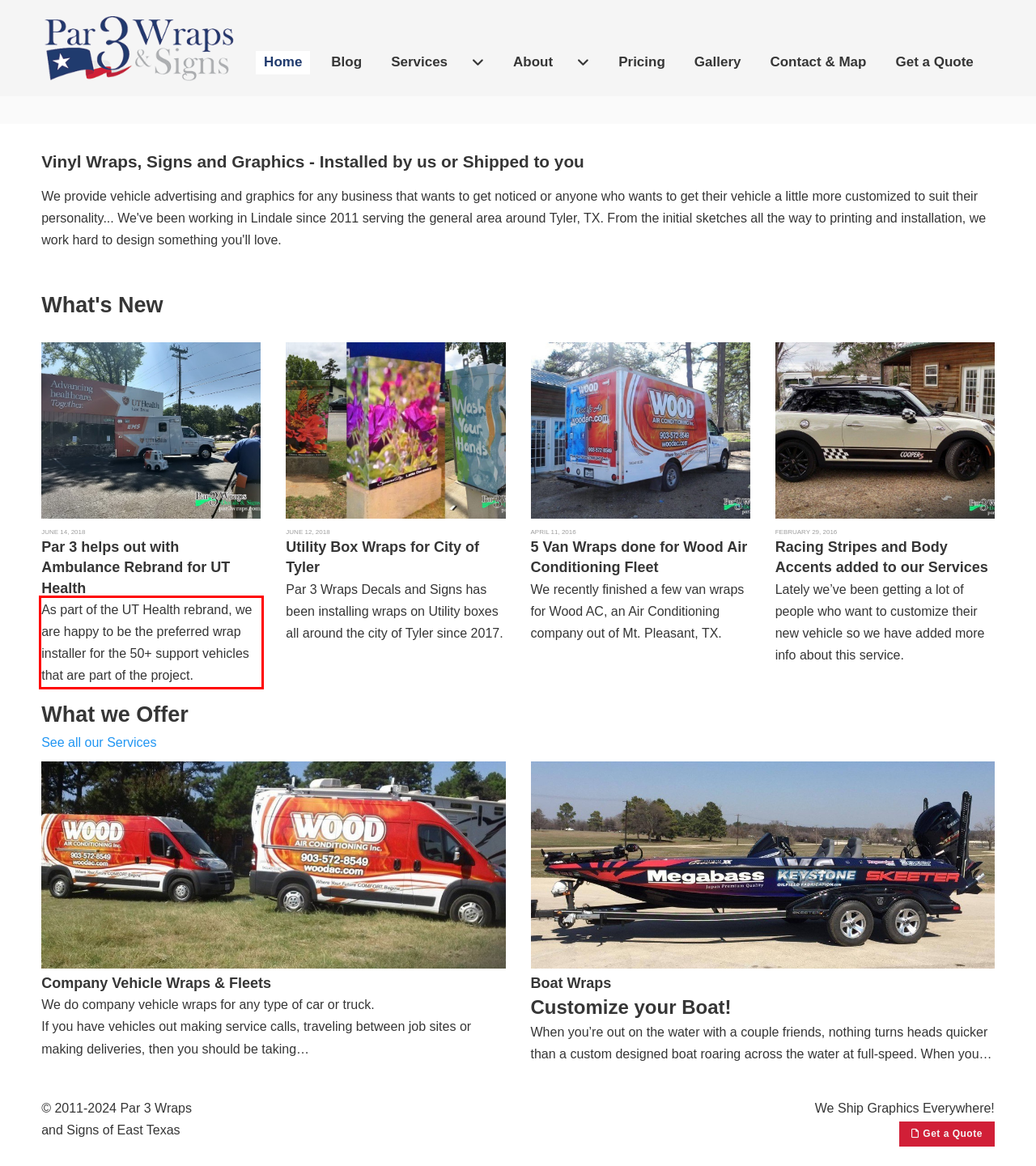Please extract the text content from the UI element enclosed by the red rectangle in the screenshot.

As part of the UT Health rebrand, we are happy to be the preferred wrap installer for the 50+ support vehicles that are part of the project.